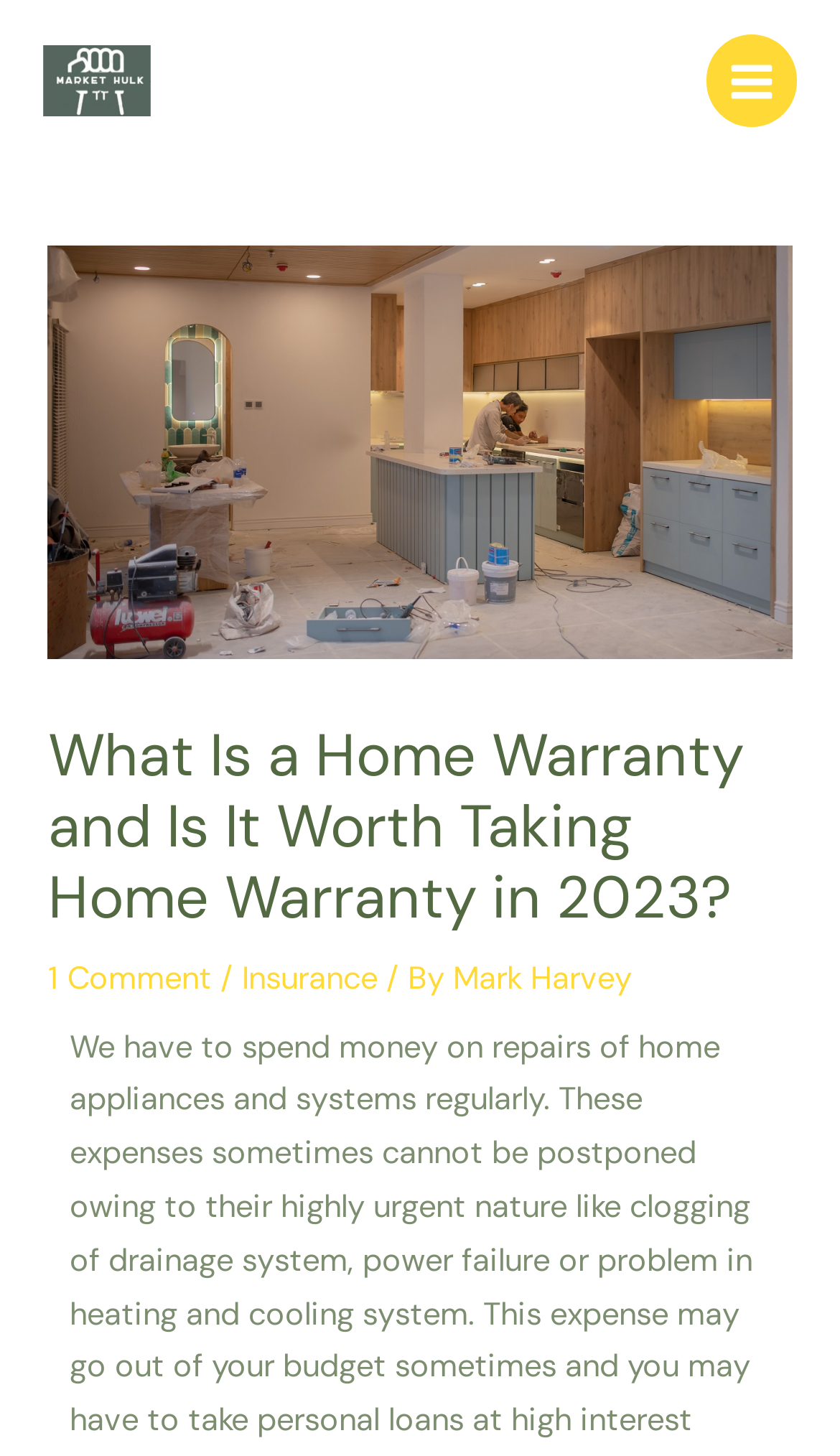Please look at the image and answer the question with a detailed explanation: What is the category of the article?

The category of the article can be determined by looking at the text below the heading, which says 'Insurance'. This suggests that the article falls under the category of insurance.